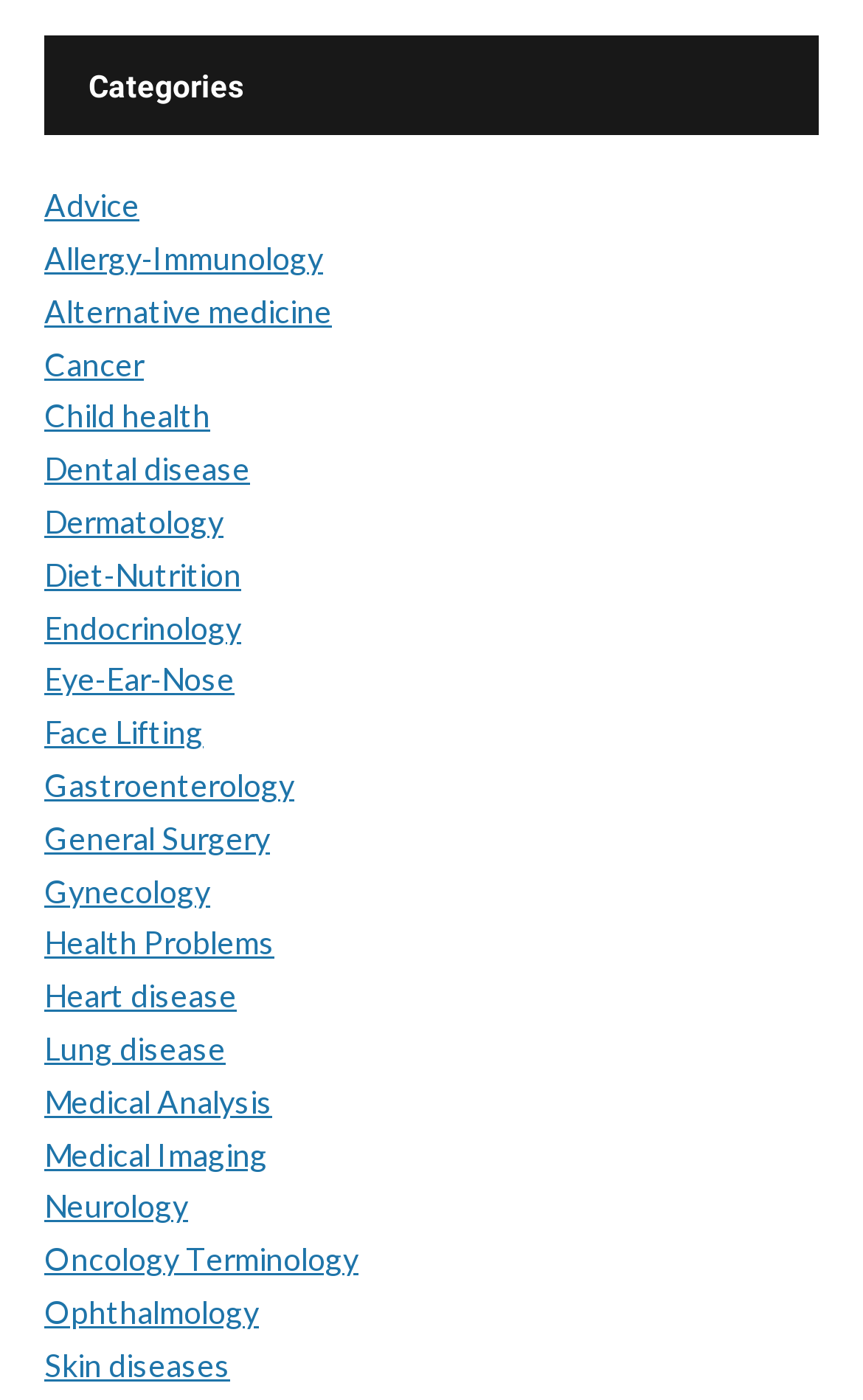Find the bounding box coordinates of the element I should click to carry out the following instruction: "go to the Gastroenterology link".

[0.051, 0.547, 0.341, 0.574]